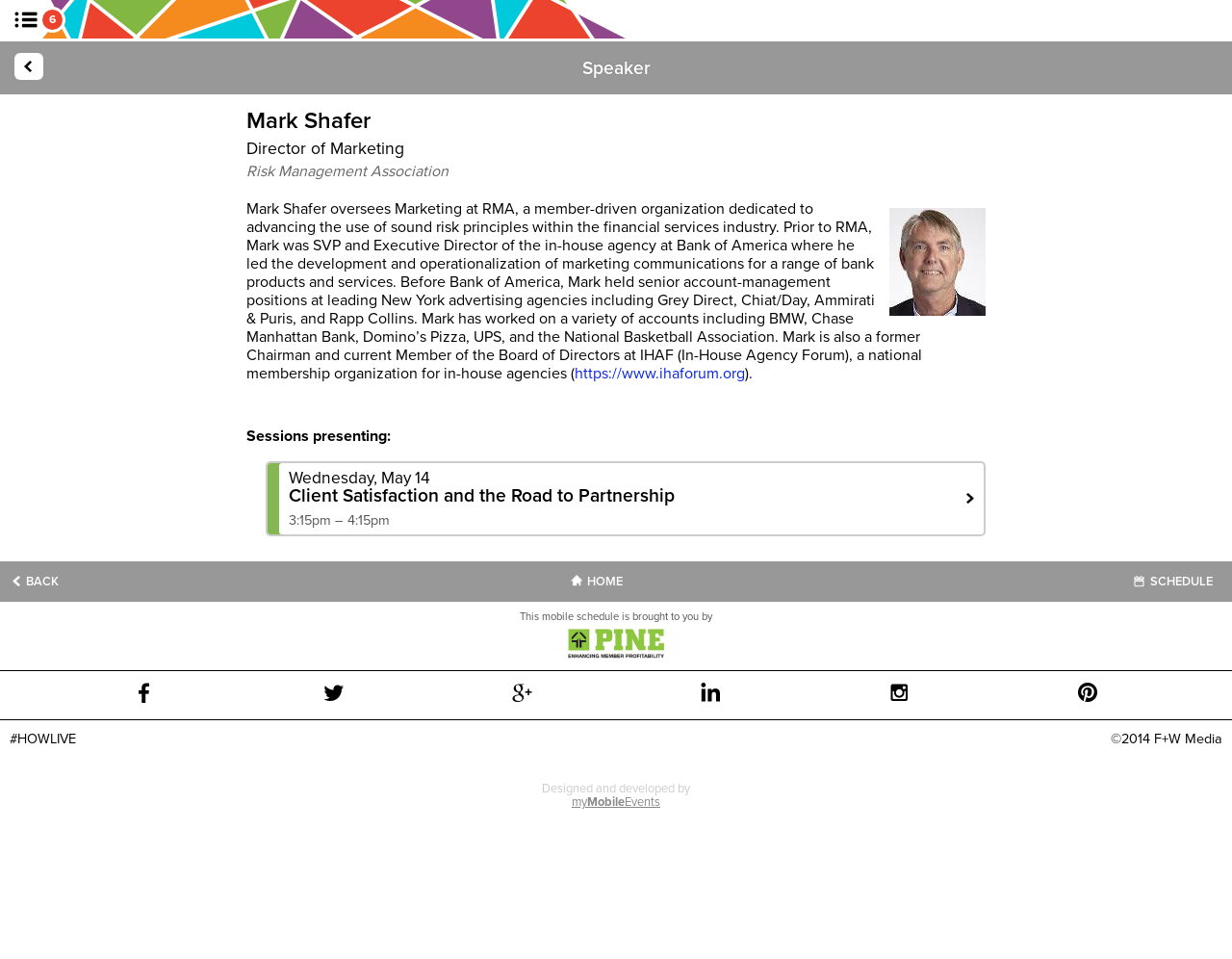Describe every aspect of the webpage in a detailed manner.

The webpage is about the HOW '14 conference, specifically featuring a speaker named Mark Shafer. At the top, there are two links on the left and right sides, respectively. Below them, a heading "Speaker" is centered at the top of the main content area. 

In the main content area, there are three headings: "Mark Shafer", "Director of Marketing", and "Risk Management Association", which are stacked on top of each other. To the right of these headings, there is an image of Mark Shafer. 

Below the image, there is a block of text describing Mark Shafer's background and experience. The text includes a link to the In-House Agency Forum (IHAF) website. 

Further down, there is a section titled "Sessions presenting:", which lists a single session presented by Mark Shafer, including the title, date, and time. 

At the bottom of the page, there is a navigation menu with links to "BACK", "HOME", "SCHEDULE", and other options. There is also a mobile schedule section brought to you by a sponsor, featuring a small image. Additionally, there are several social media links and a copyright notice at the very bottom.